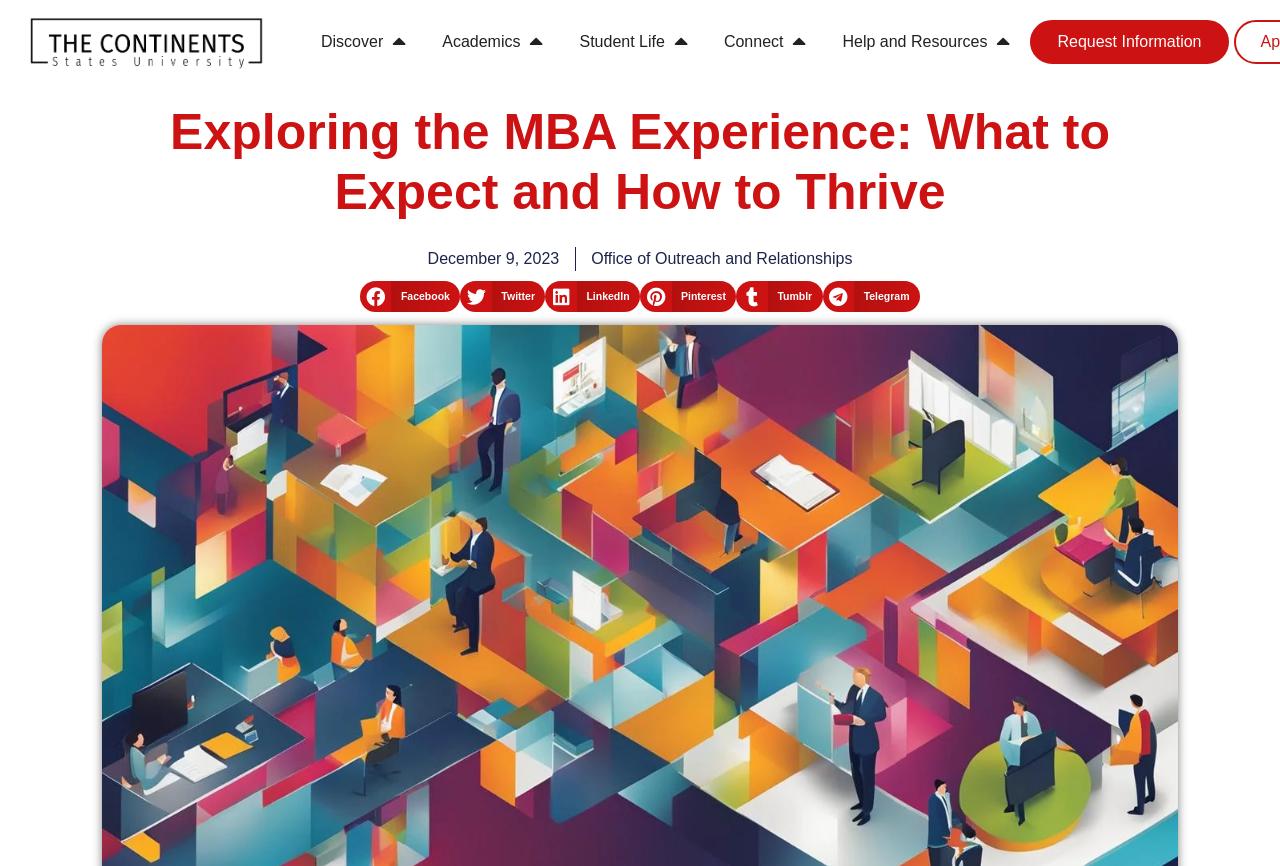Find the bounding box coordinates corresponding to the UI element with the description: "December 9, 2023". The coordinates should be formatted as [left, top, right, bottom], with values as floats between 0 and 1.

[0.334, 0.285, 0.437, 0.313]